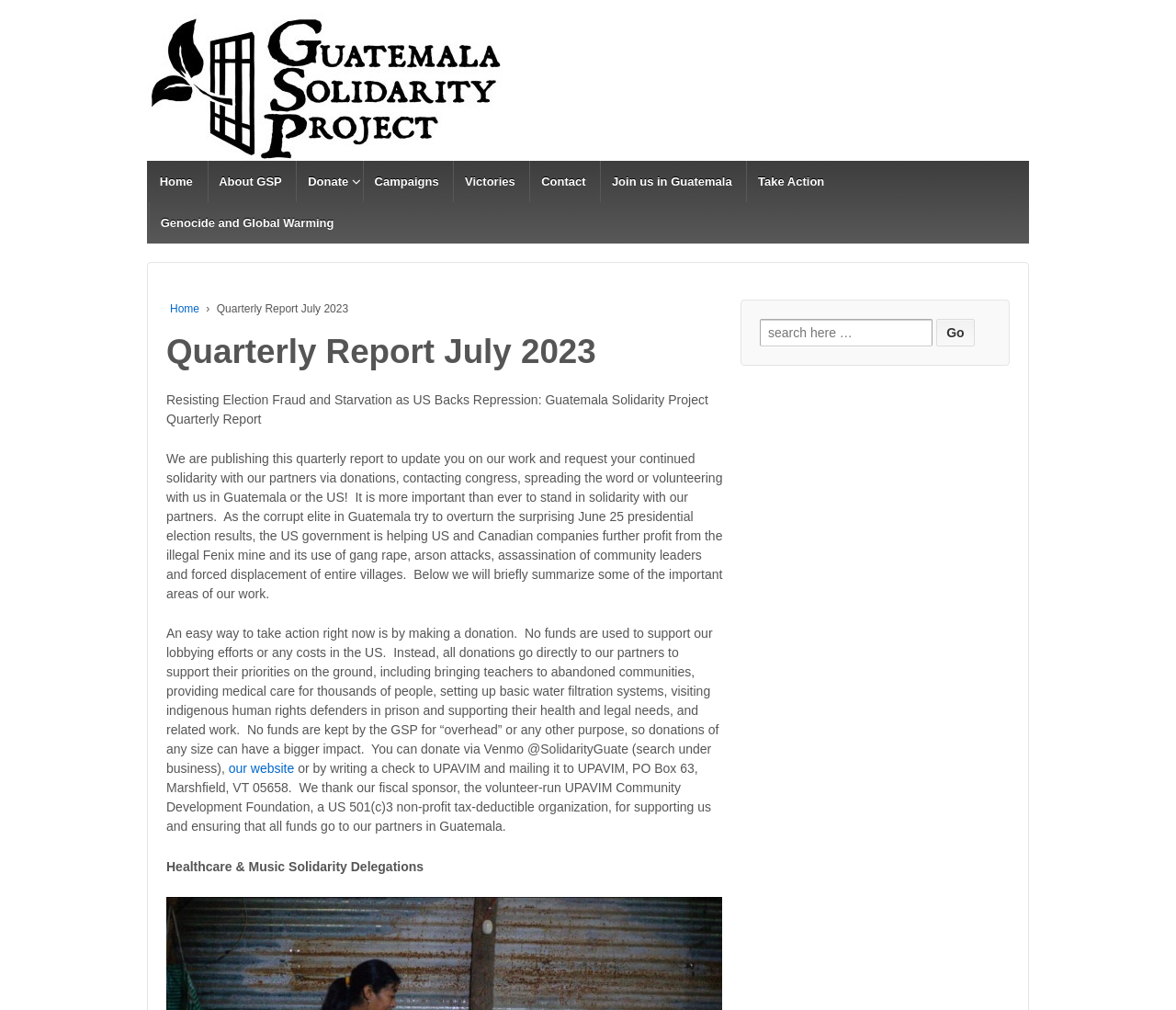Answer the question below using just one word or a short phrase: 
How many navigation links are there?

9